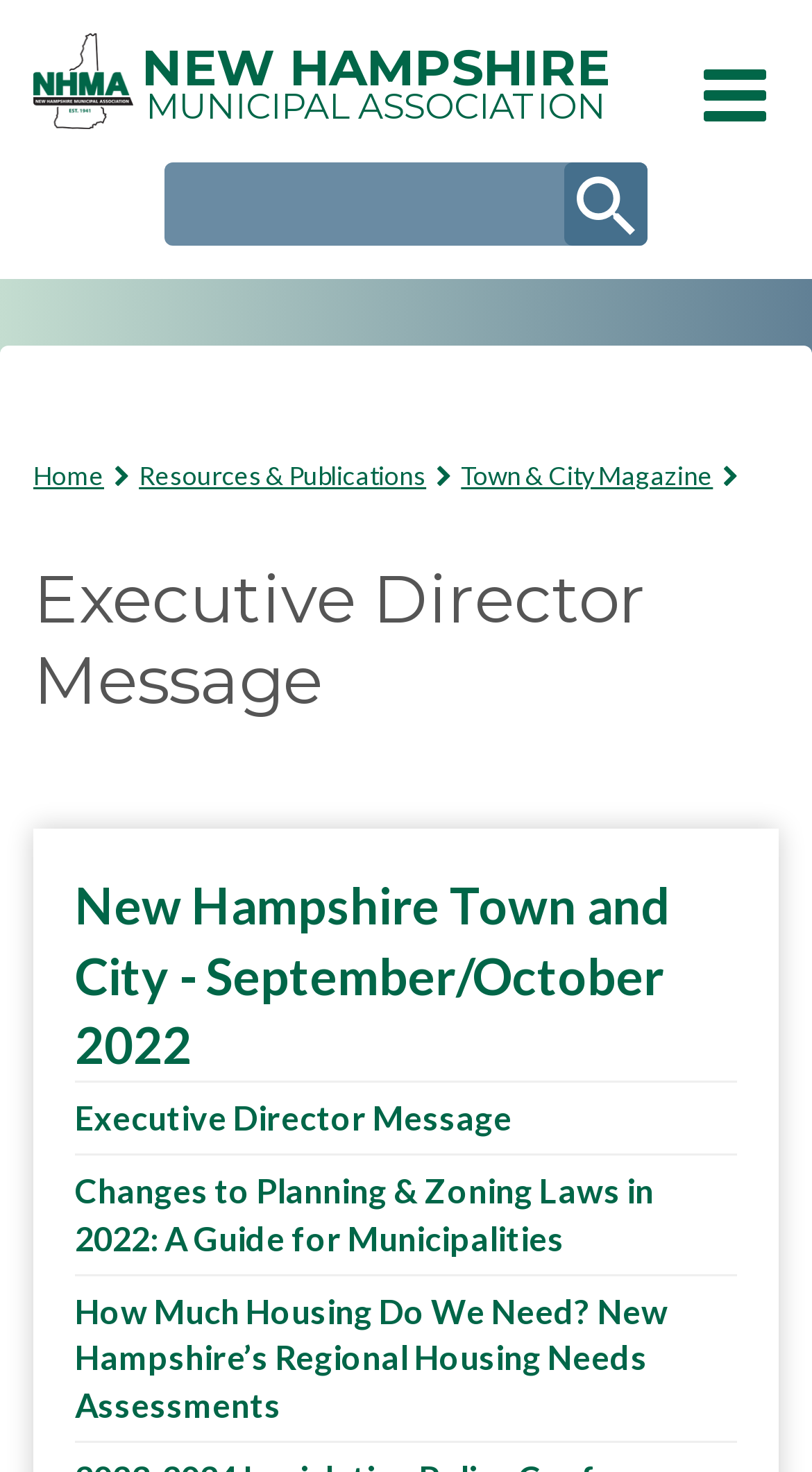What is the name of the magazine?
Give a single word or phrase as your answer by examining the image.

Town & City Magazine